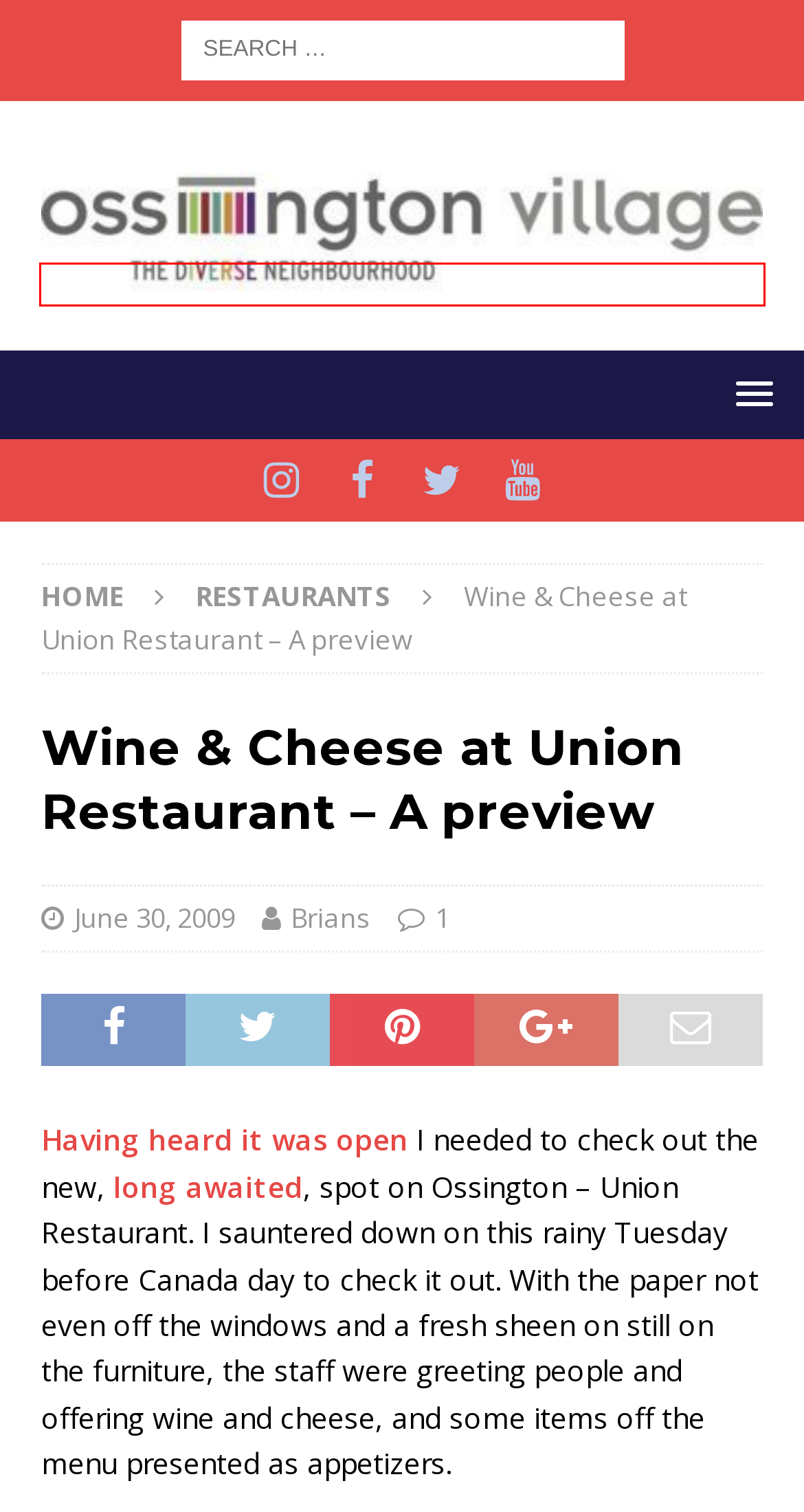Evaluate the webpage screenshot and identify the element within the red bounding box. Select the webpage description that best fits the new webpage after clicking the highlighted element. Here are the candidates:
A. Union – Ossington Village
B. Restaurants – Ossington Village
C. Opening – Ossington Village
D. Brians – Ossington Village
E. June 2009 – Ossington Village
F. Ossington Businesses in The News – Ossington Village
G. Union Has Opened! – Ossington Village
H. Ossington Village

H